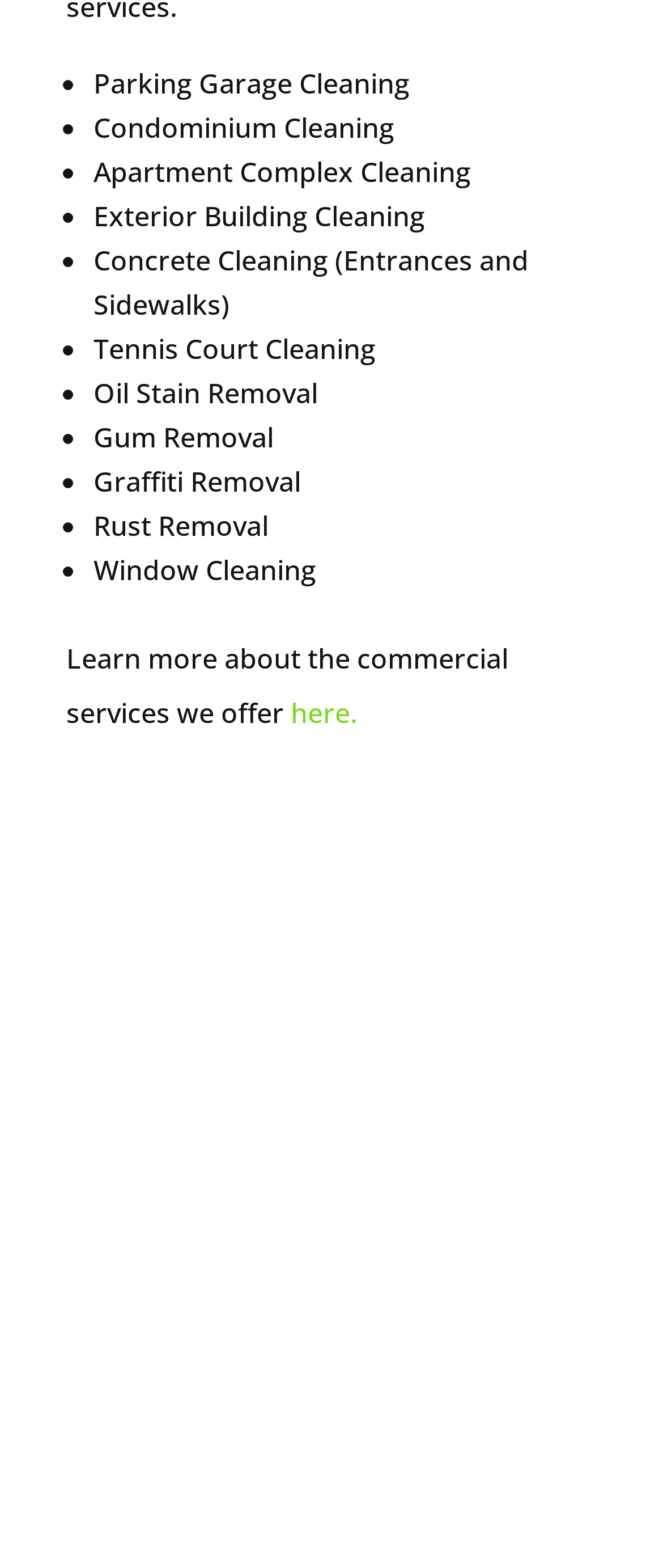Examine the screenshot and answer the question in as much detail as possible: What is the company's rating?

The webpage mentions that the company is 'Certified, Insured, And 5 Star Rated!', indicating that the company has a 5-star rating.